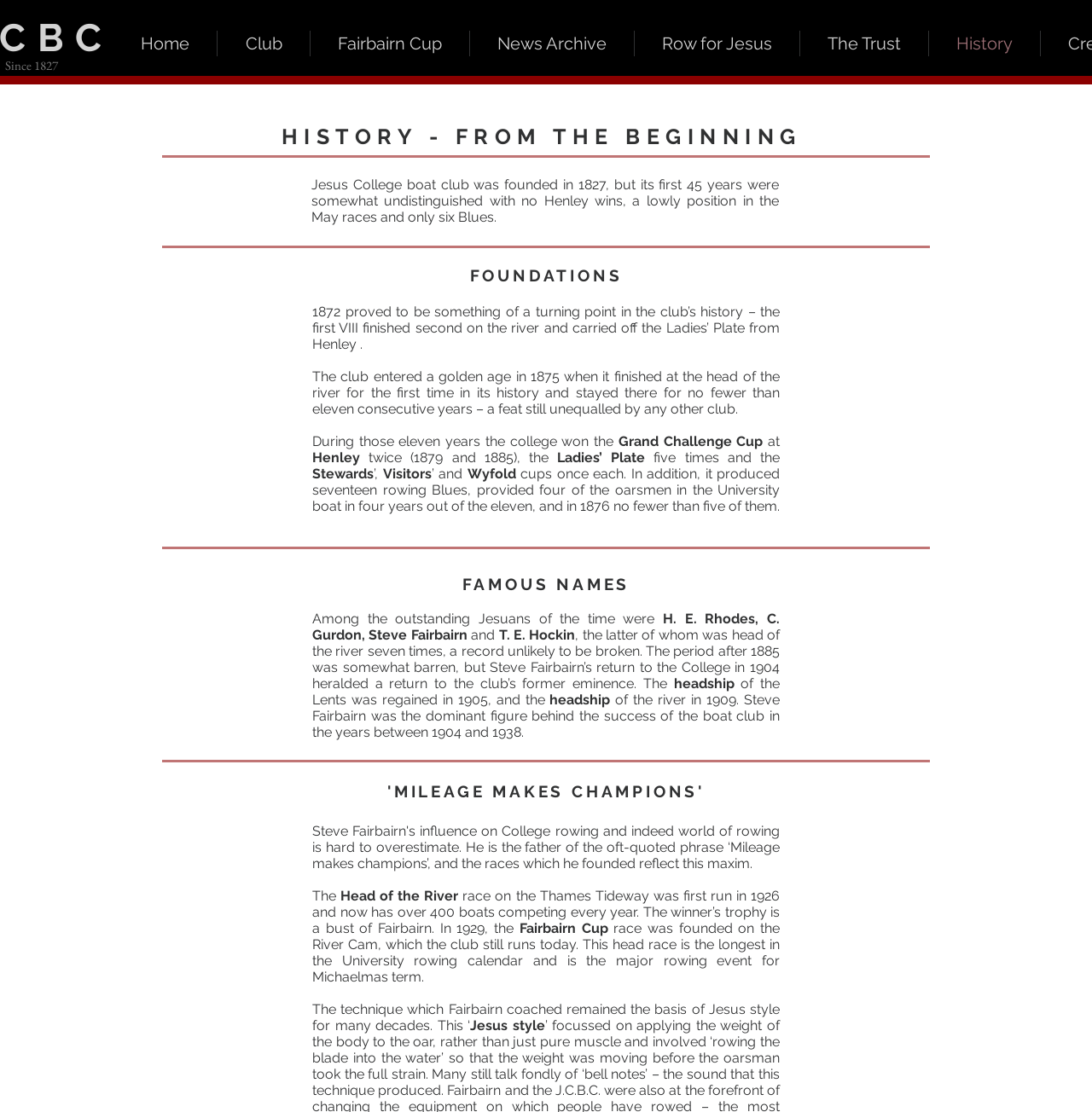Who is the dominant figure behind the success of the boat club between 1904 and 1938?
Please answer the question with a detailed and comprehensive explanation.

The answer can be found in the StaticText element 'Steve Fairbairn was the dominant figure behind the success of the boat club in the years between 1904 and 1938.'